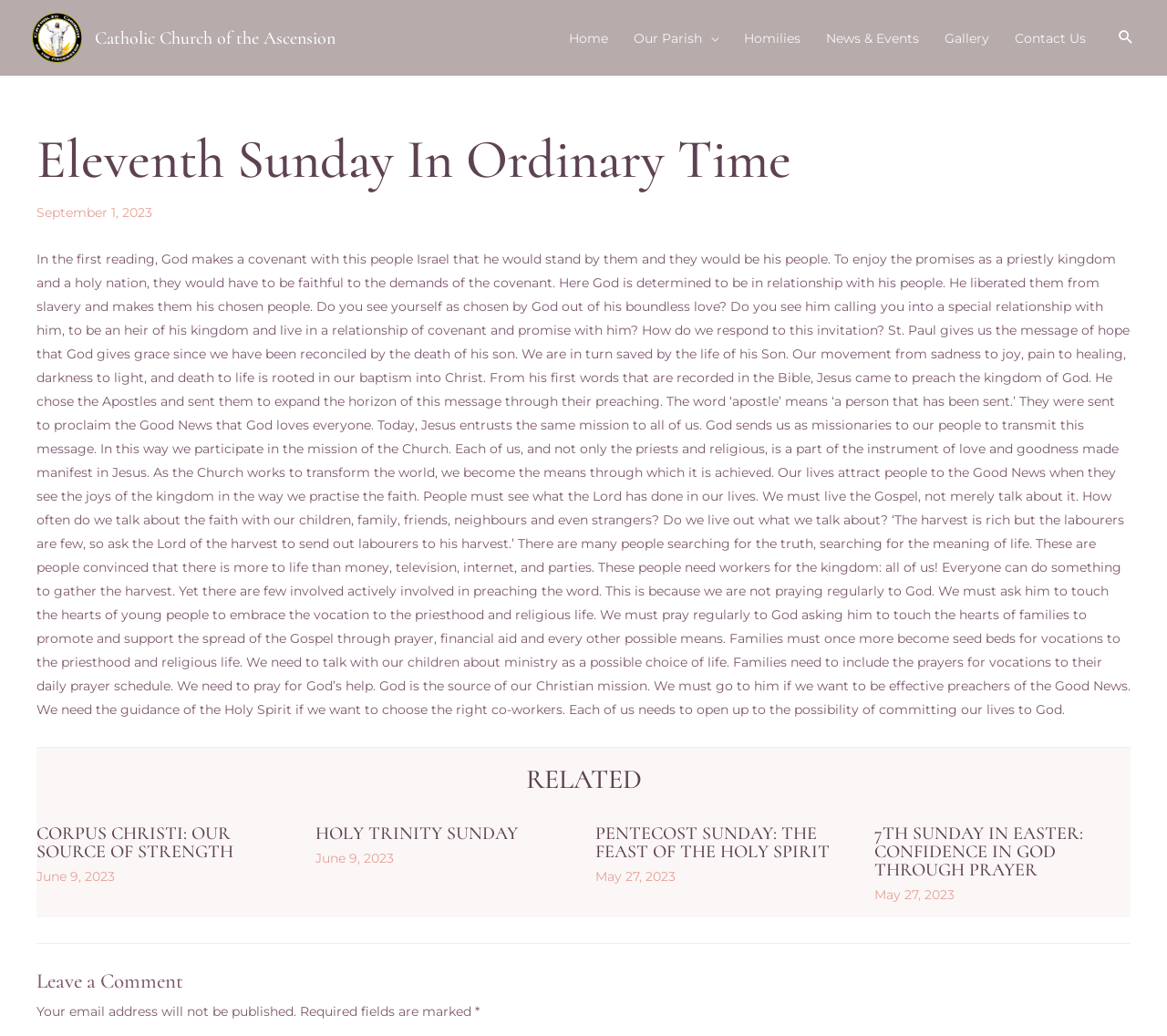Find the bounding box coordinates of the area to click in order to follow the instruction: "Read the 'Eleventh Sunday In Ordinary Time' article".

[0.031, 0.122, 0.969, 0.697]